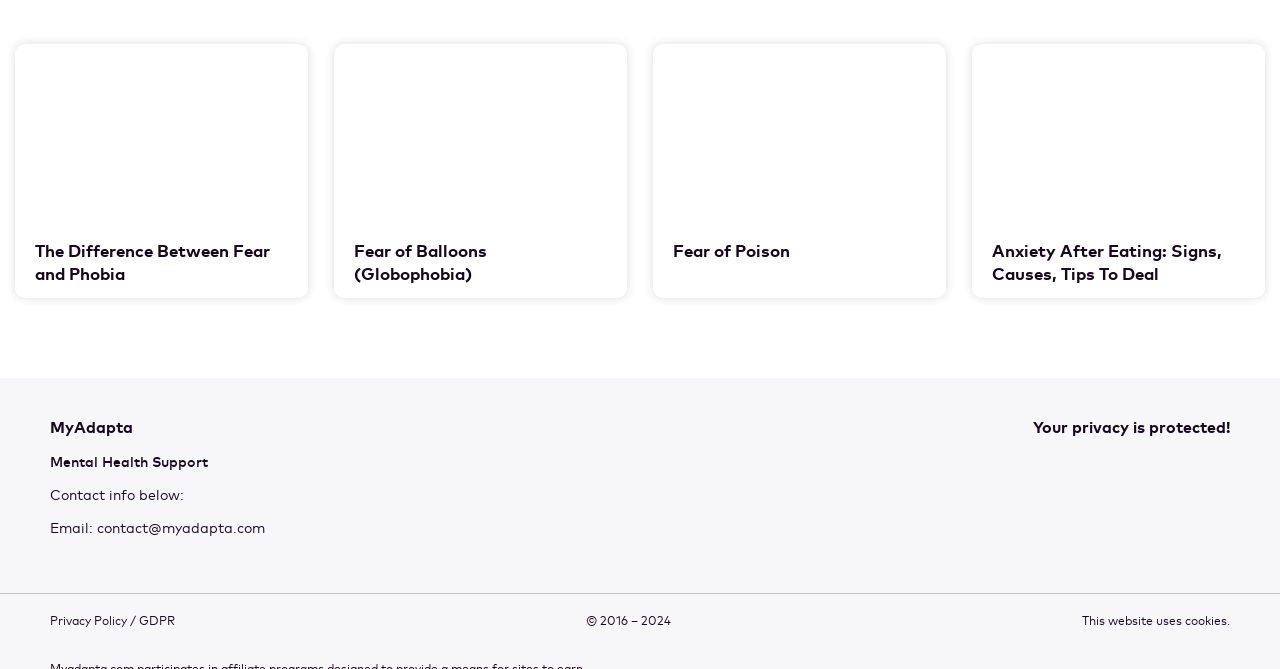Find the bounding box coordinates of the element you need to click on to perform this action: 'Explore the fear of poison'. The coordinates should be represented by four float values between 0 and 1, in the format [left, top, right, bottom].

[0.51, 0.315, 0.739, 0.341]